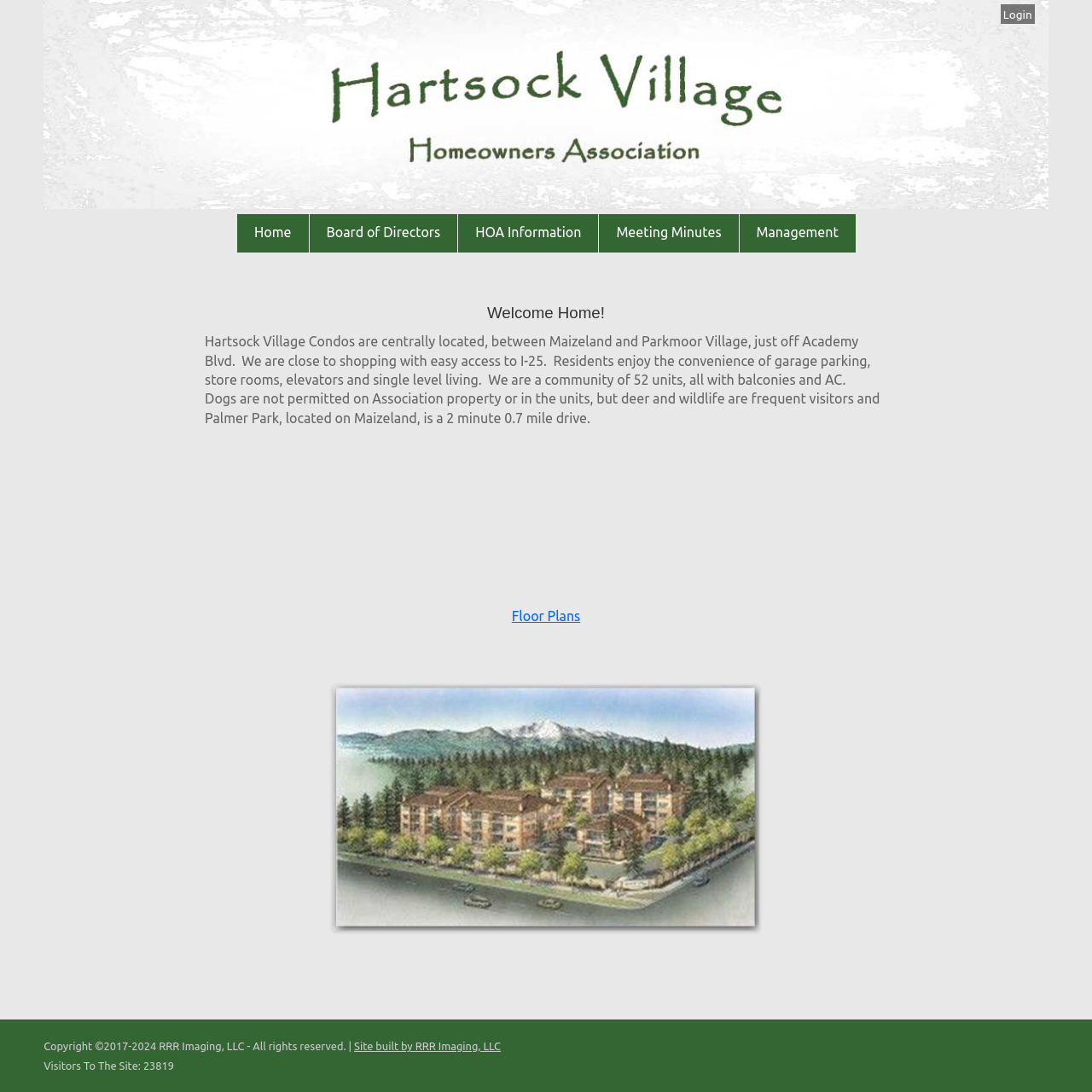Please locate the bounding box coordinates of the element that should be clicked to complete the given instruction: "Check the Meeting Minutes".

[0.549, 0.196, 0.676, 0.231]